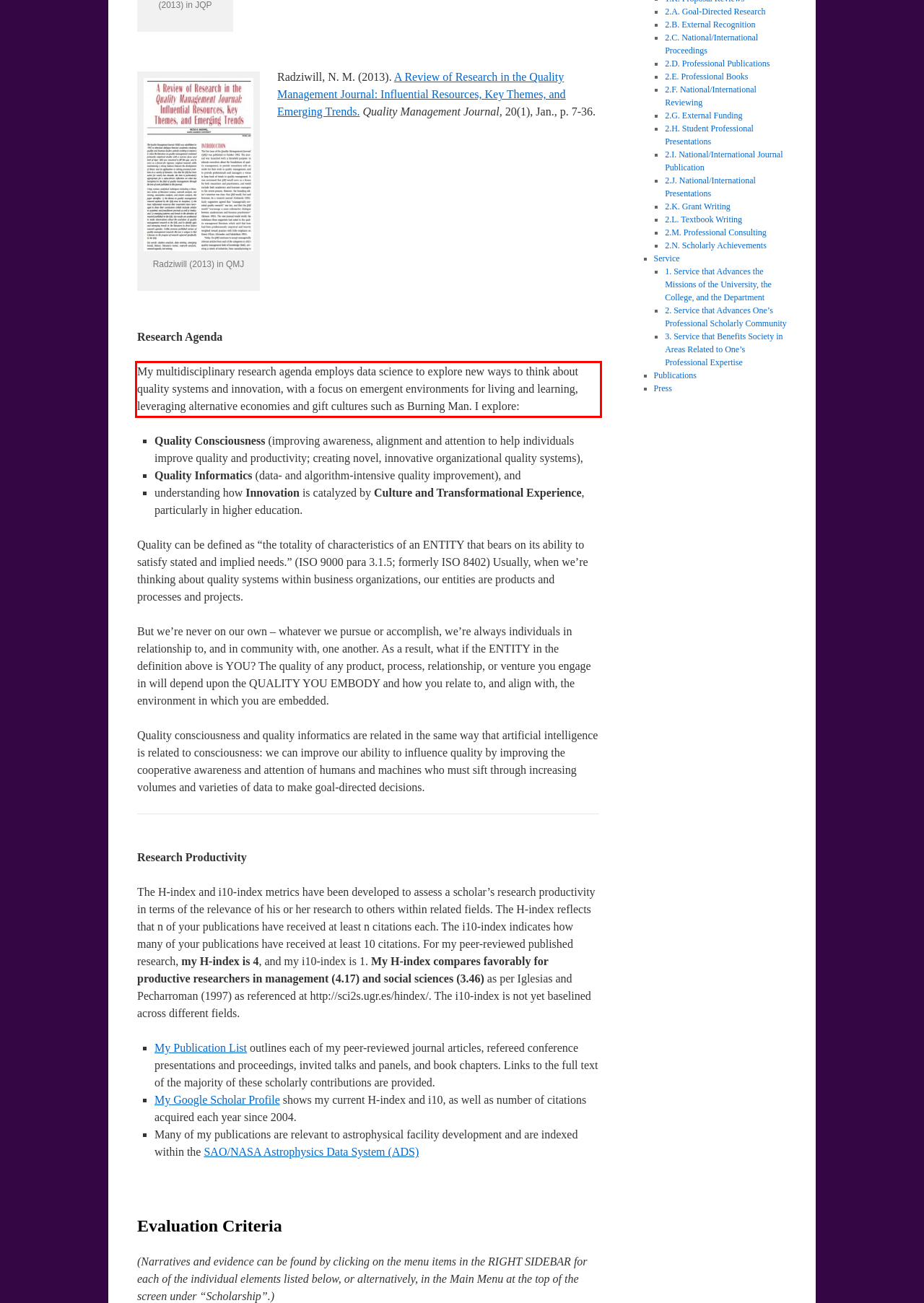Please perform OCR on the text content within the red bounding box that is highlighted in the provided webpage screenshot.

My multidisciplinary research agenda employs data science to explore new ways to think about quality systems and innovation, with a focus on emergent environments for living and learning, leveraging alternative economies and gift cultures such as Burning Man. I explore: